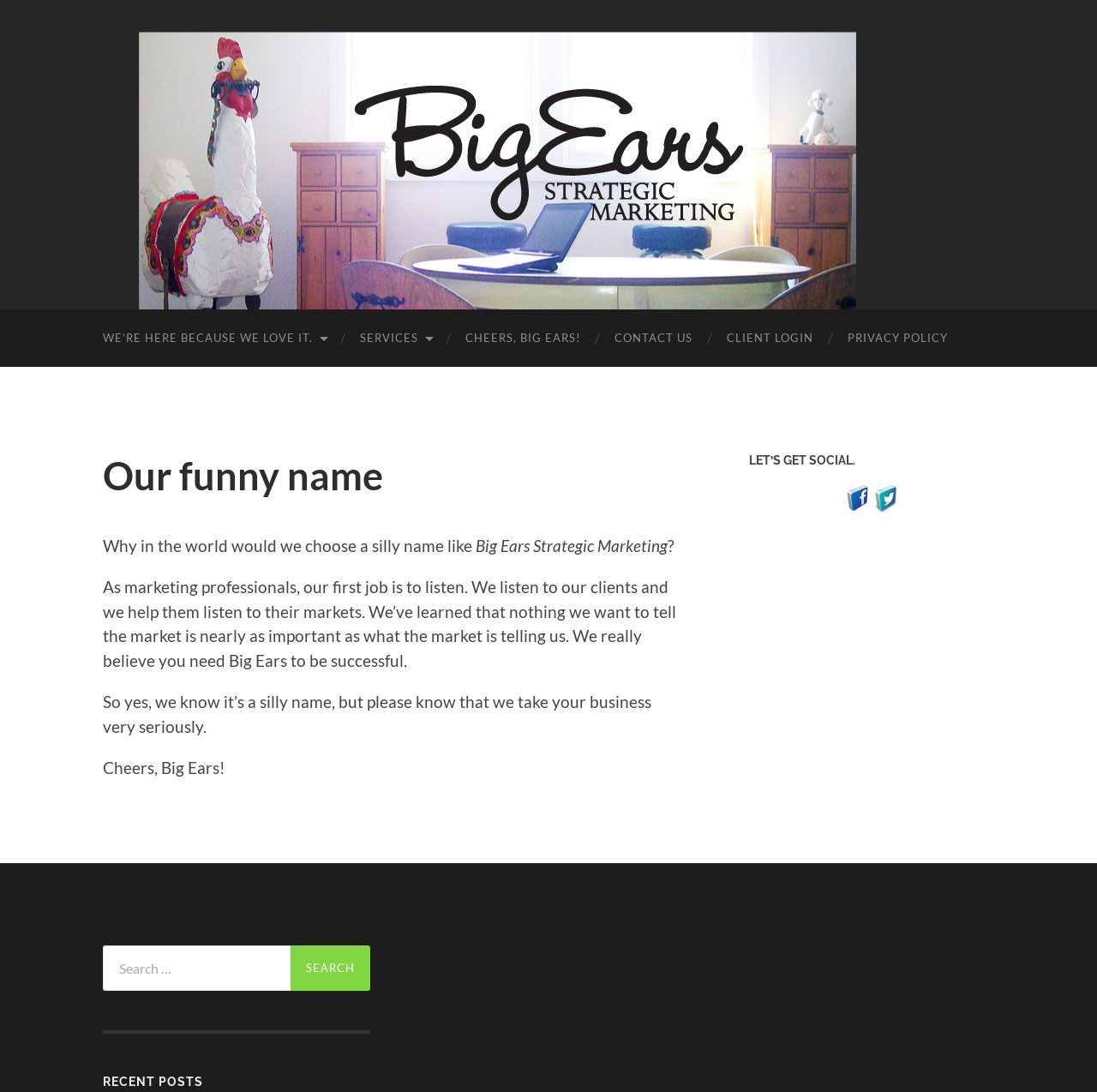Find the bounding box coordinates of the area that needs to be clicked in order to achieve the following instruction: "Click on the 'Big Ears Strategic Marketing' link". The coordinates should be specified as four float numbers between 0 and 1, i.e., [left, top, right, bottom].

[0.323, 0.078, 0.677, 0.202]